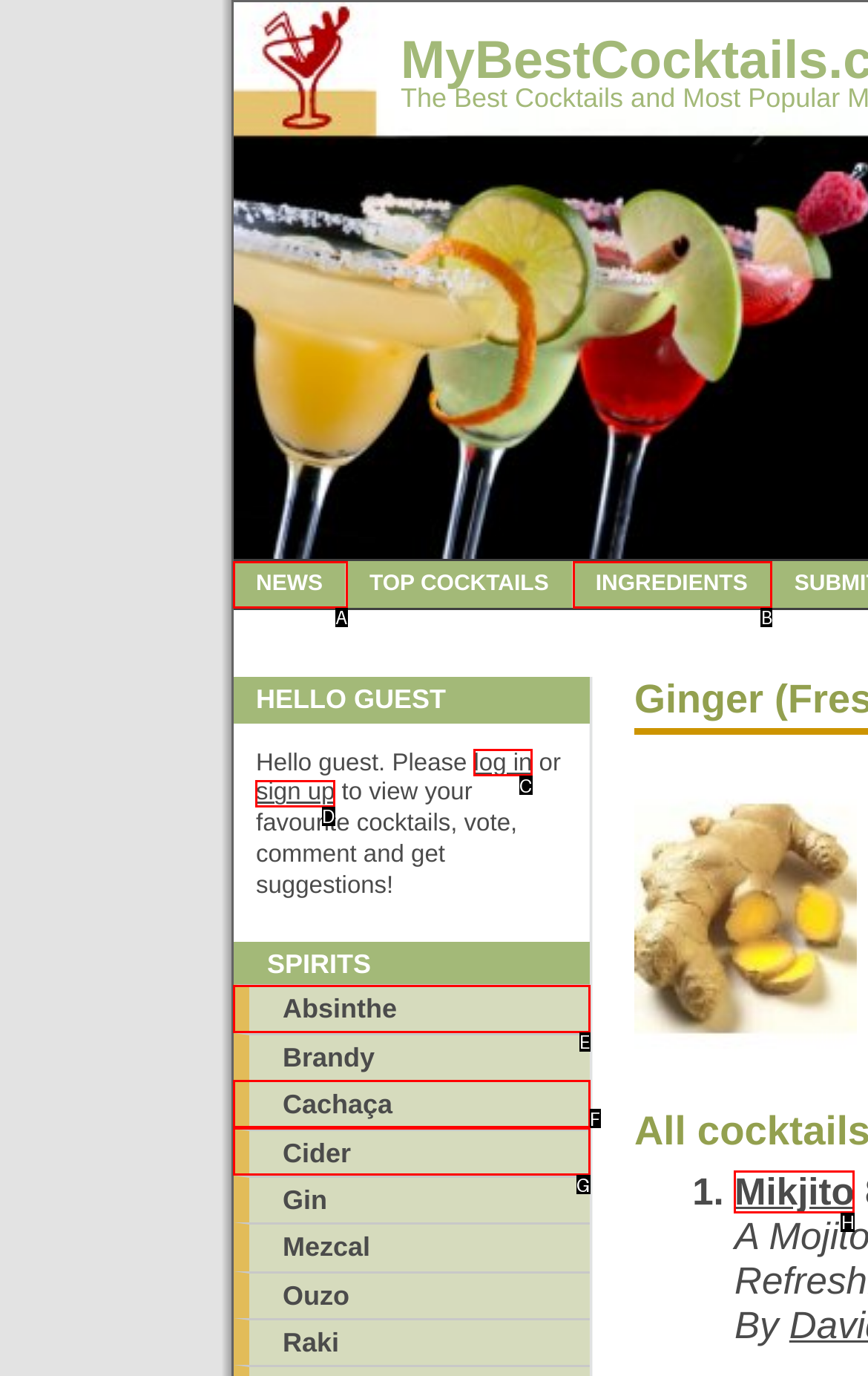Tell me which one HTML element best matches the description: Absinthe
Answer with the option's letter from the given choices directly.

E